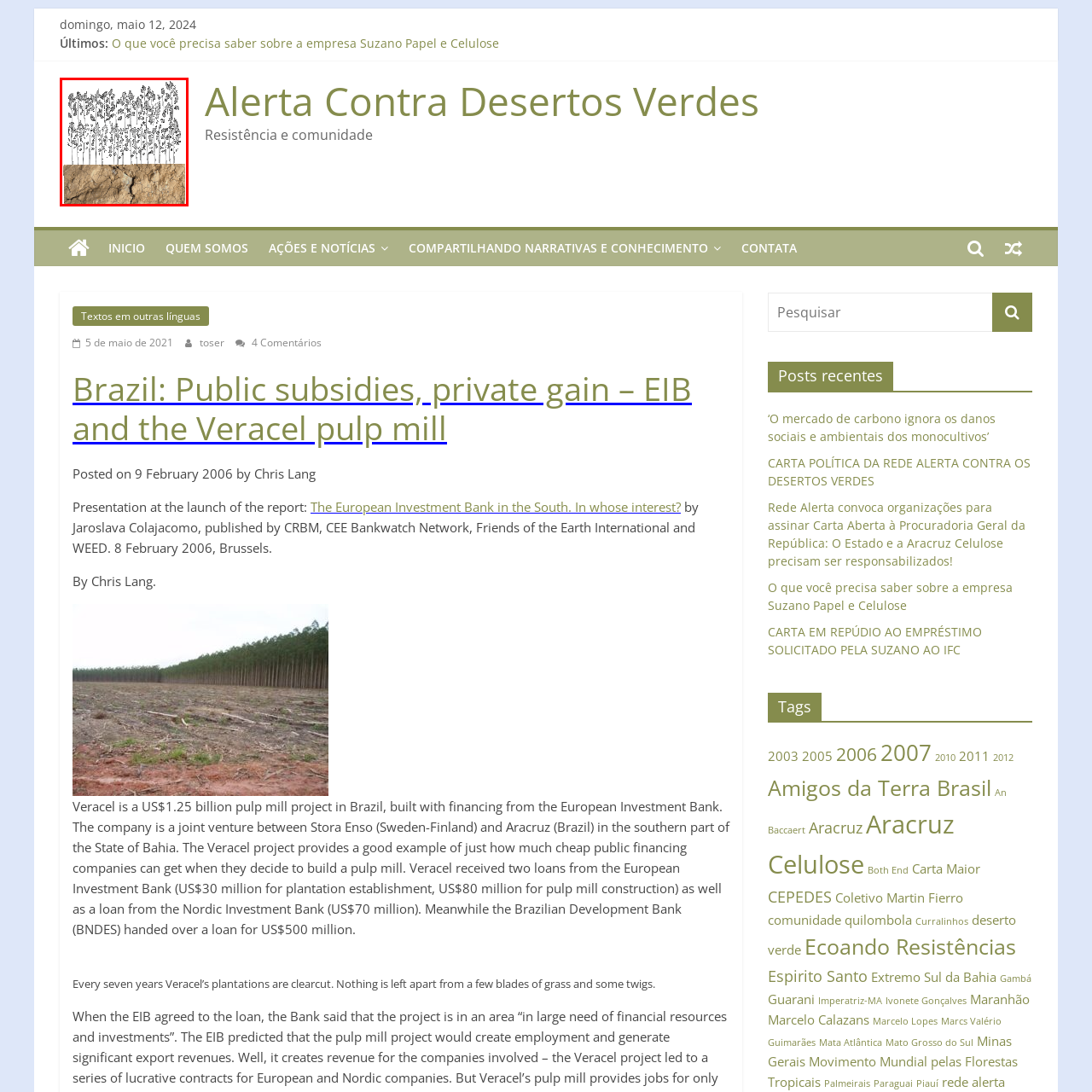What is the movement's commitment?
Direct your attention to the image marked by the red bounding box and provide a detailed answer based on the visual details available.

The image reflects the urgent call to action against the environmental consequences of vast monocultural plantations, emphasizing the movement's commitment to protecting biodiversity and advocating for community resilience.